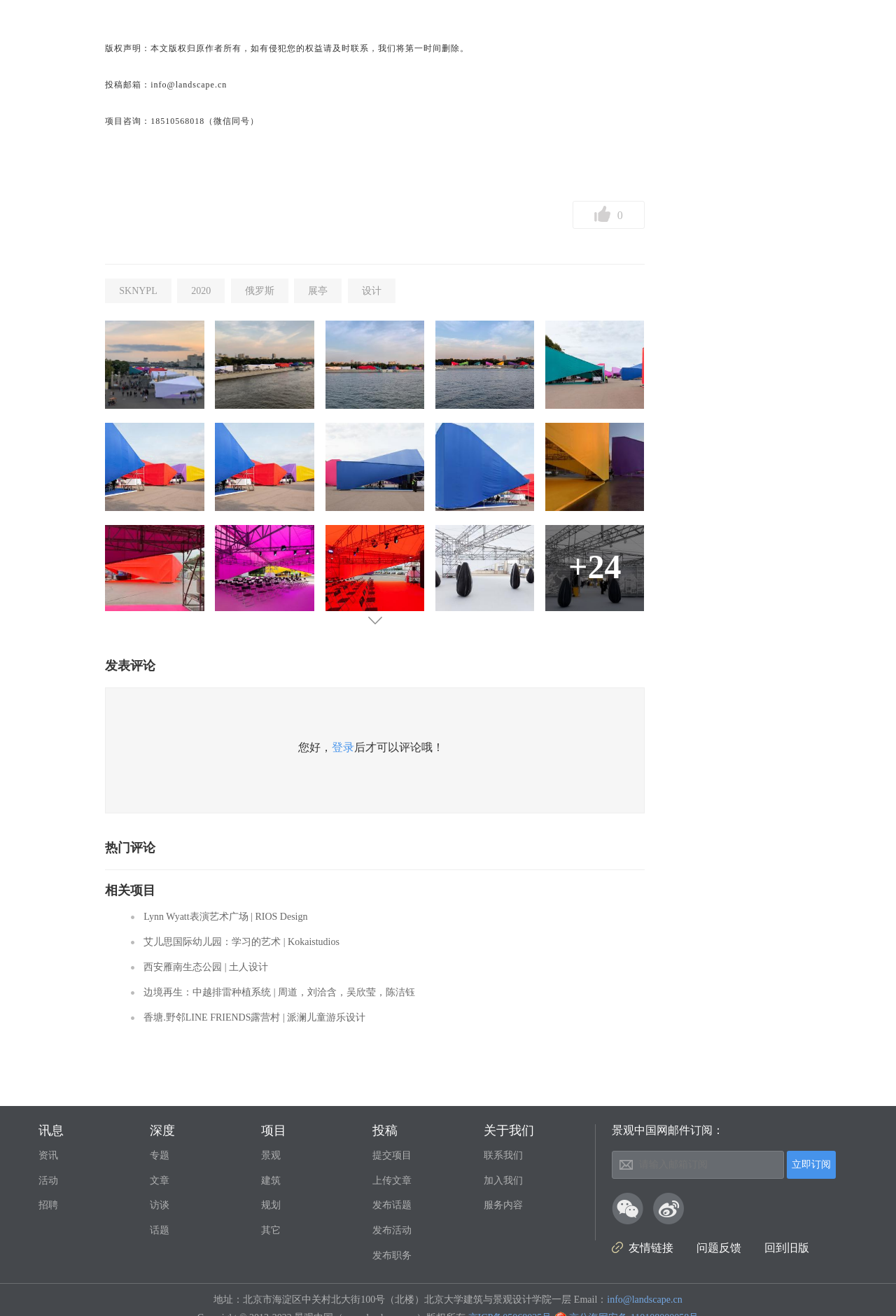Answer the question below using just one word or a short phrase: 
How many links are there in the '相关项目' section?

5